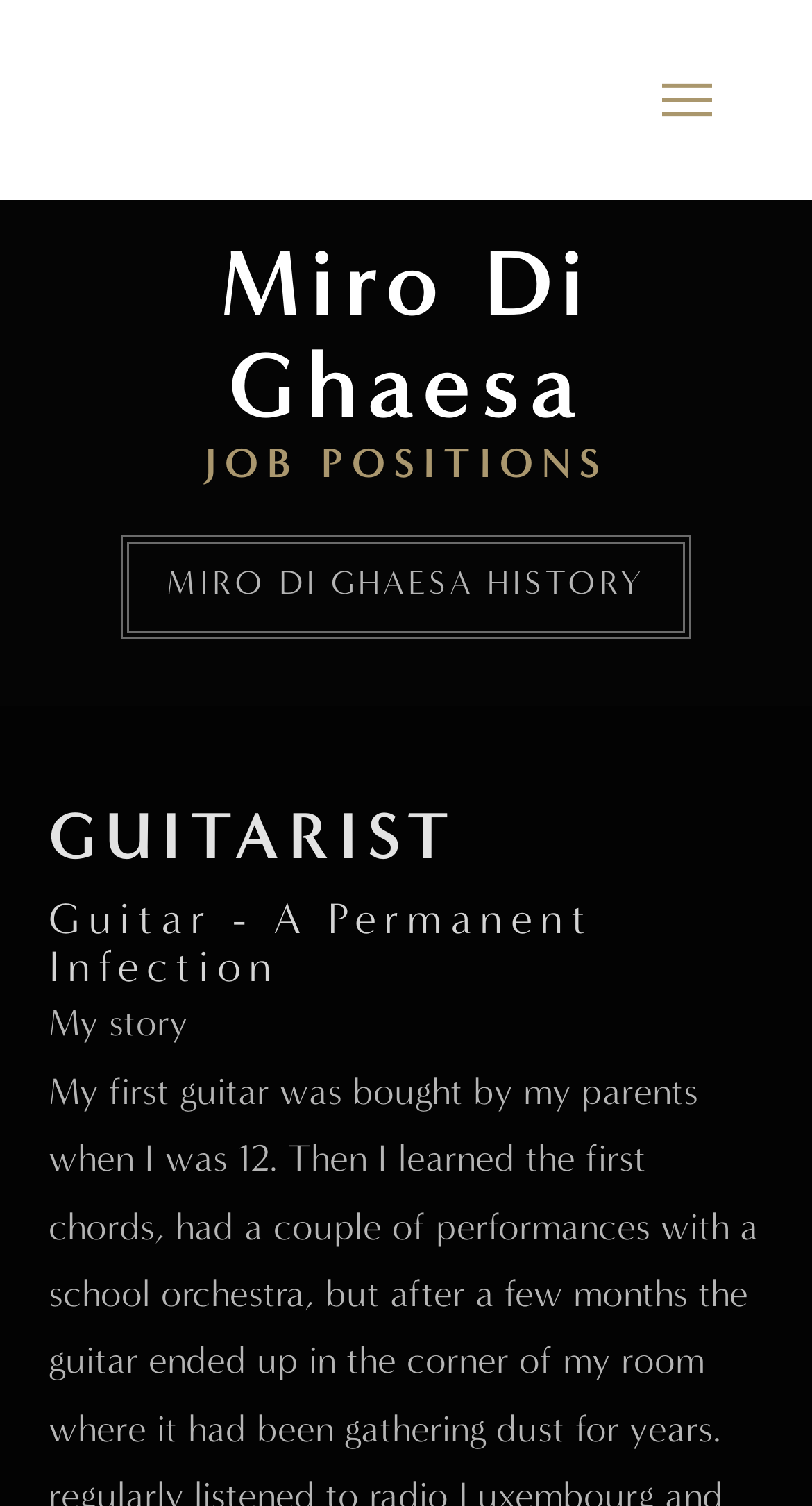Locate the bounding box for the described UI element: "Miro Di Ghaesa HISTORY". Ensure the coordinates are four float numbers between 0 and 1, formatted as [left, top, right, bottom].

[0.149, 0.355, 0.851, 0.425]